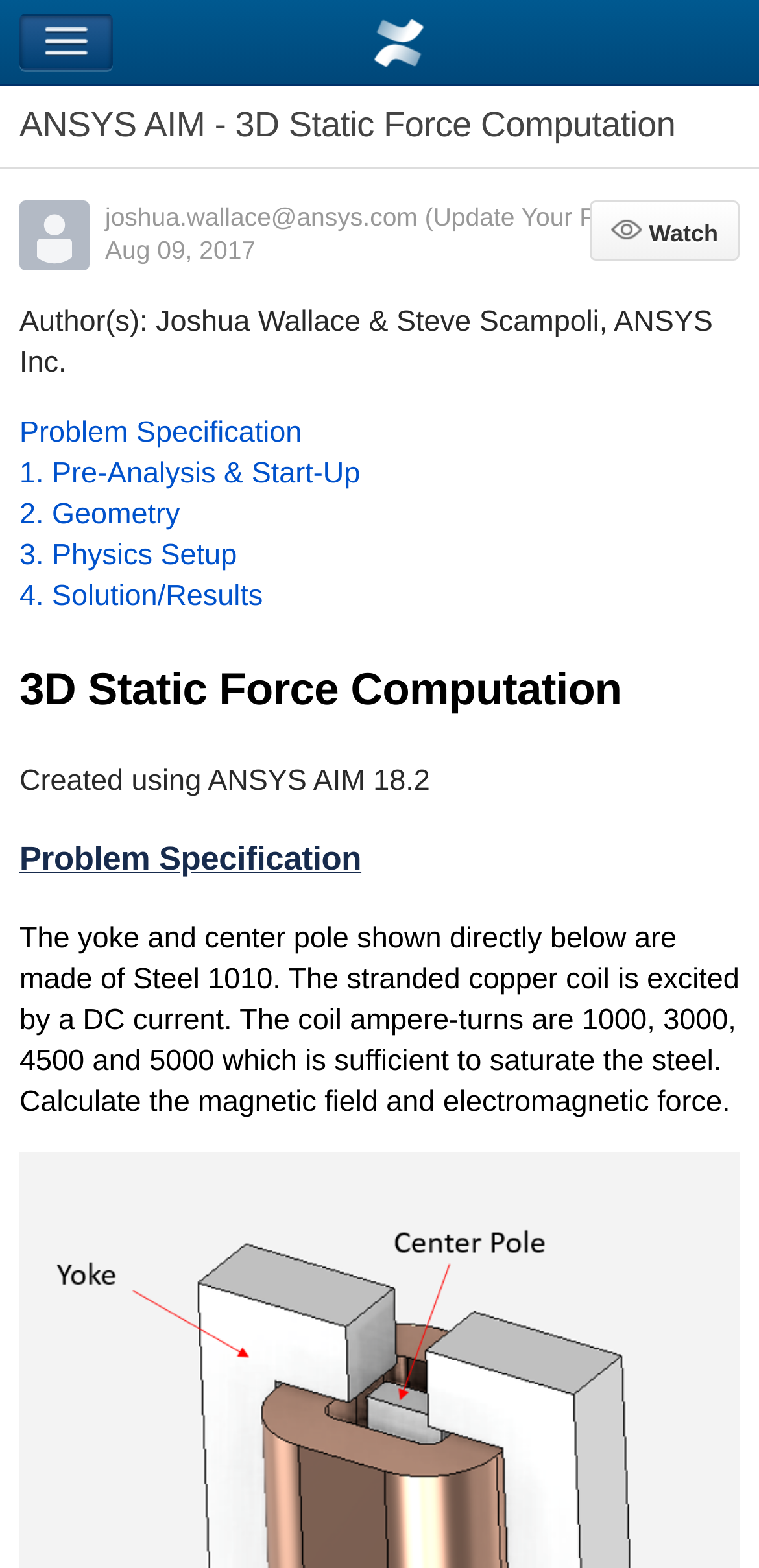Who is the author of the article?
Give a thorough and detailed response to the question.

The author's name can be found in the text 'Author(s): Joshua Wallace & Steve Scampoli, ANSYS Inc.' which is located below the article title.